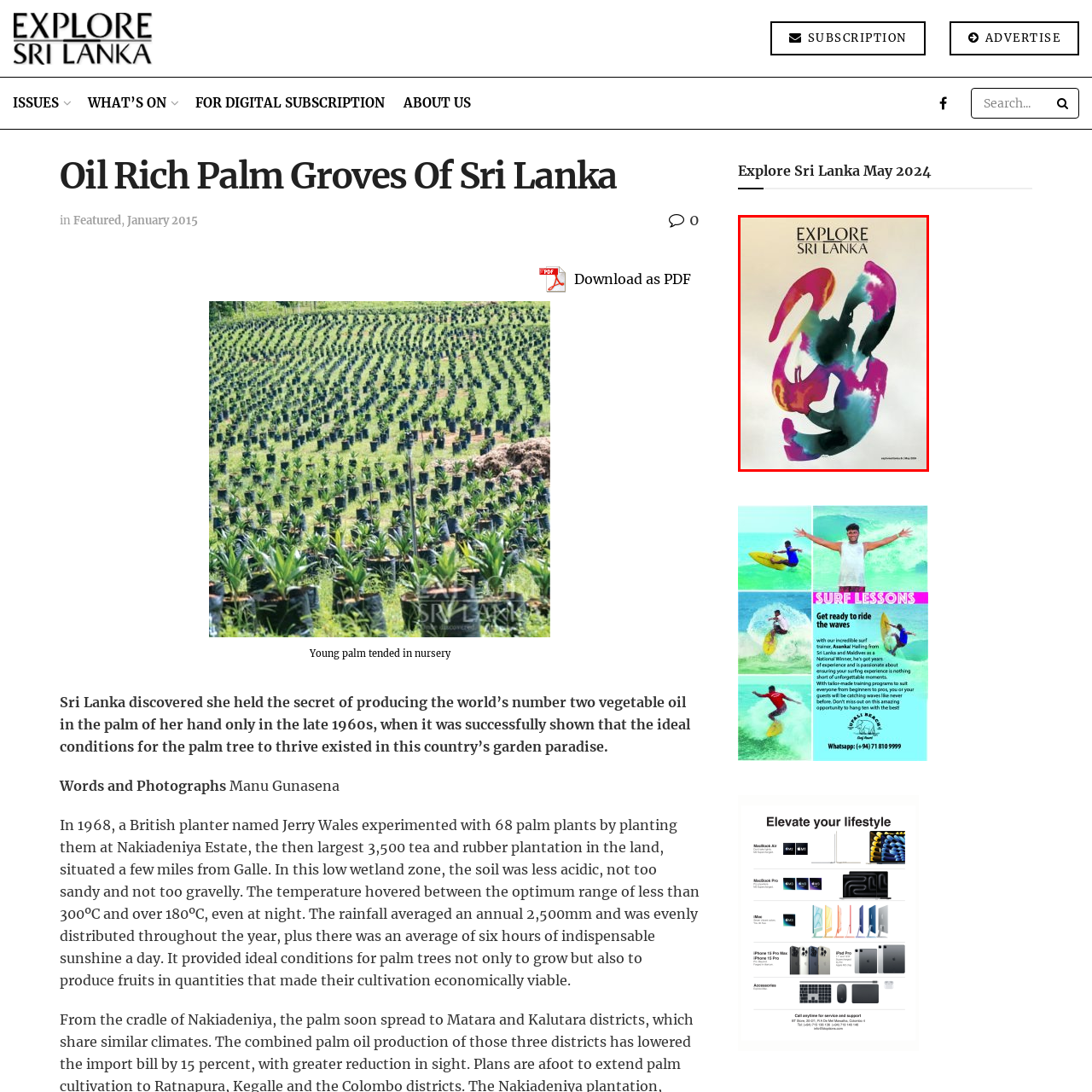Please concentrate on the part of the image enclosed by the red bounding box and answer the following question in detail using the information visible: What is the context of this image related to?

The context of this image is tied to the May 2024 issue, indicating its role in the promotional materials highlighting tourism opportunities in Sri Lanka, which suggests that the image is part of a larger campaign to promote tourism in Sri Lanka.